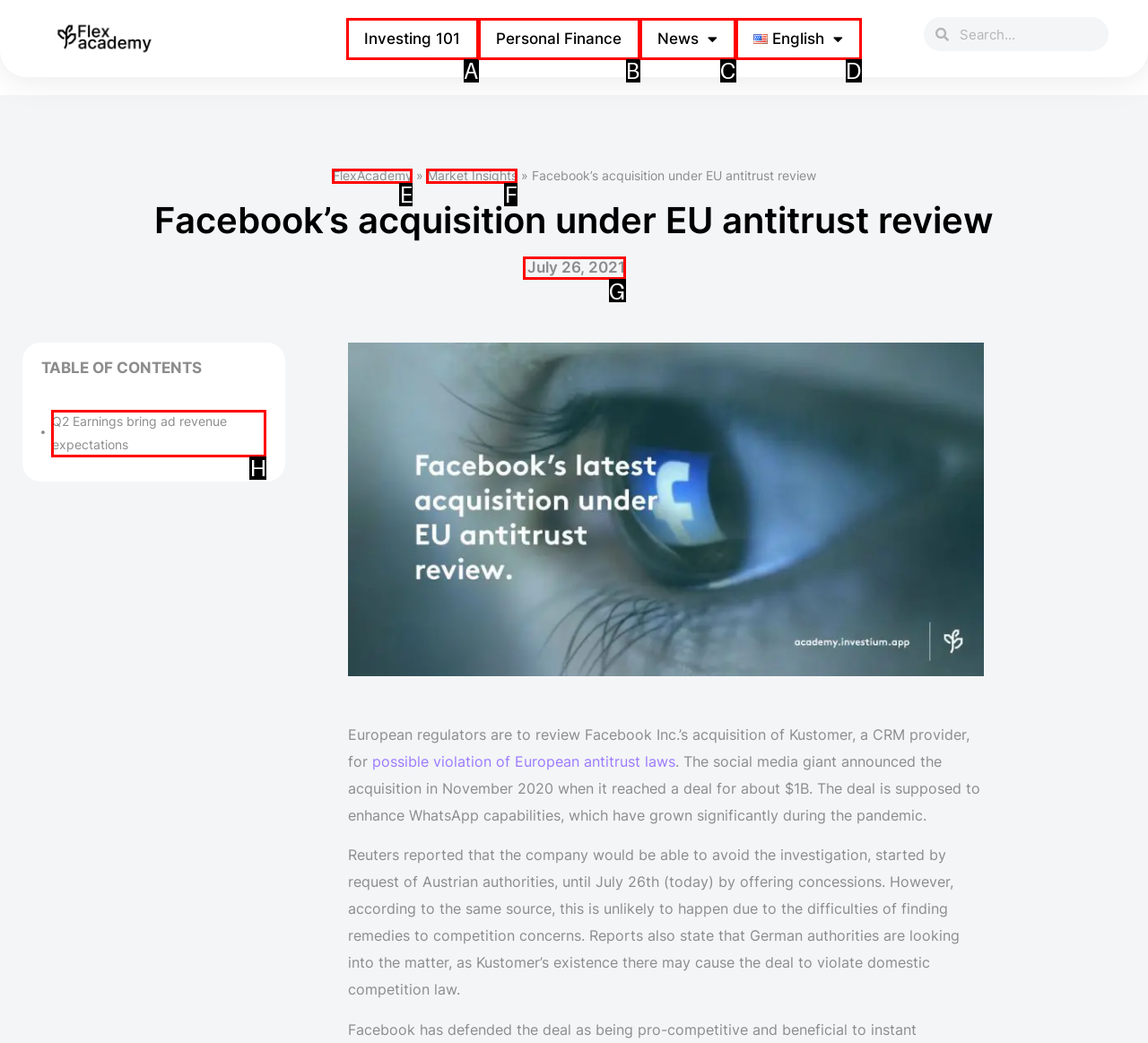What is the letter of the UI element you should click to Read more about Q2 Earnings? Provide the letter directly.

H